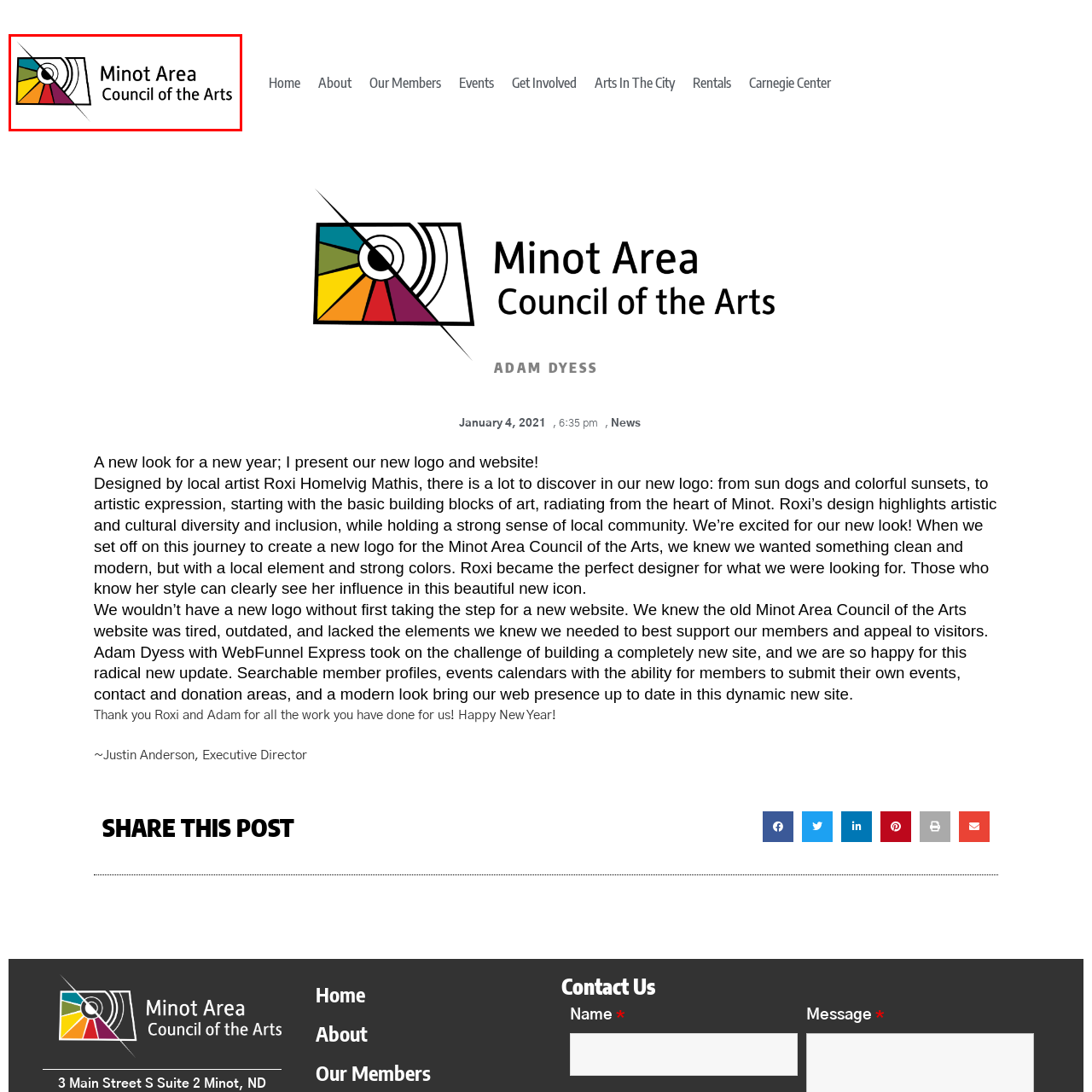Observe the image within the red-bordered area and respond to the following question in detail, making use of the visual information: What is the typography style of the logo?

The typography of the logo is bold and modern, which reflects a commitment to artistic expression and community engagement, aligning with MACA's mission to foster cultural diversity and inclusion.